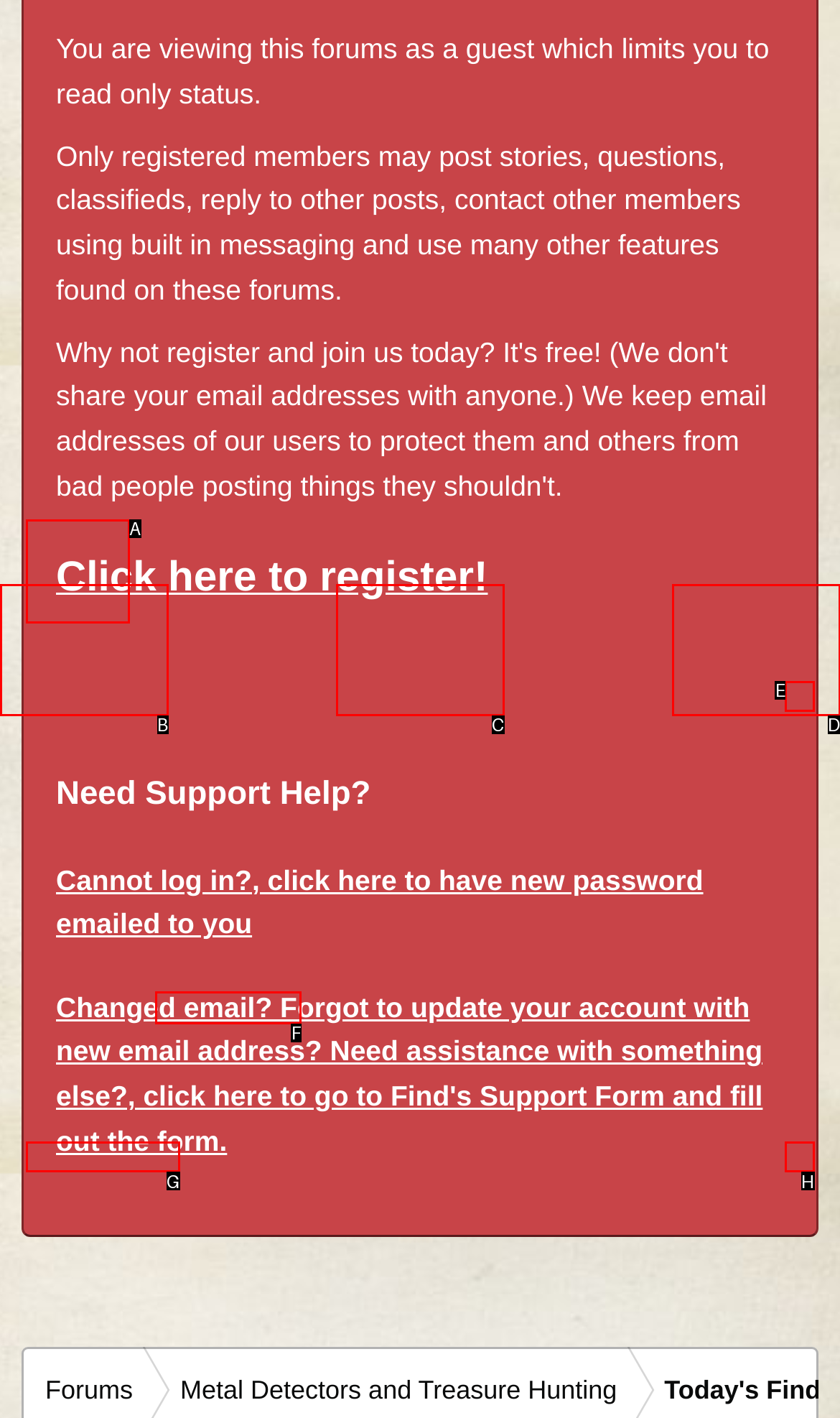Match the element description to one of the options: #3
Respond with the corresponding option's letter.

H